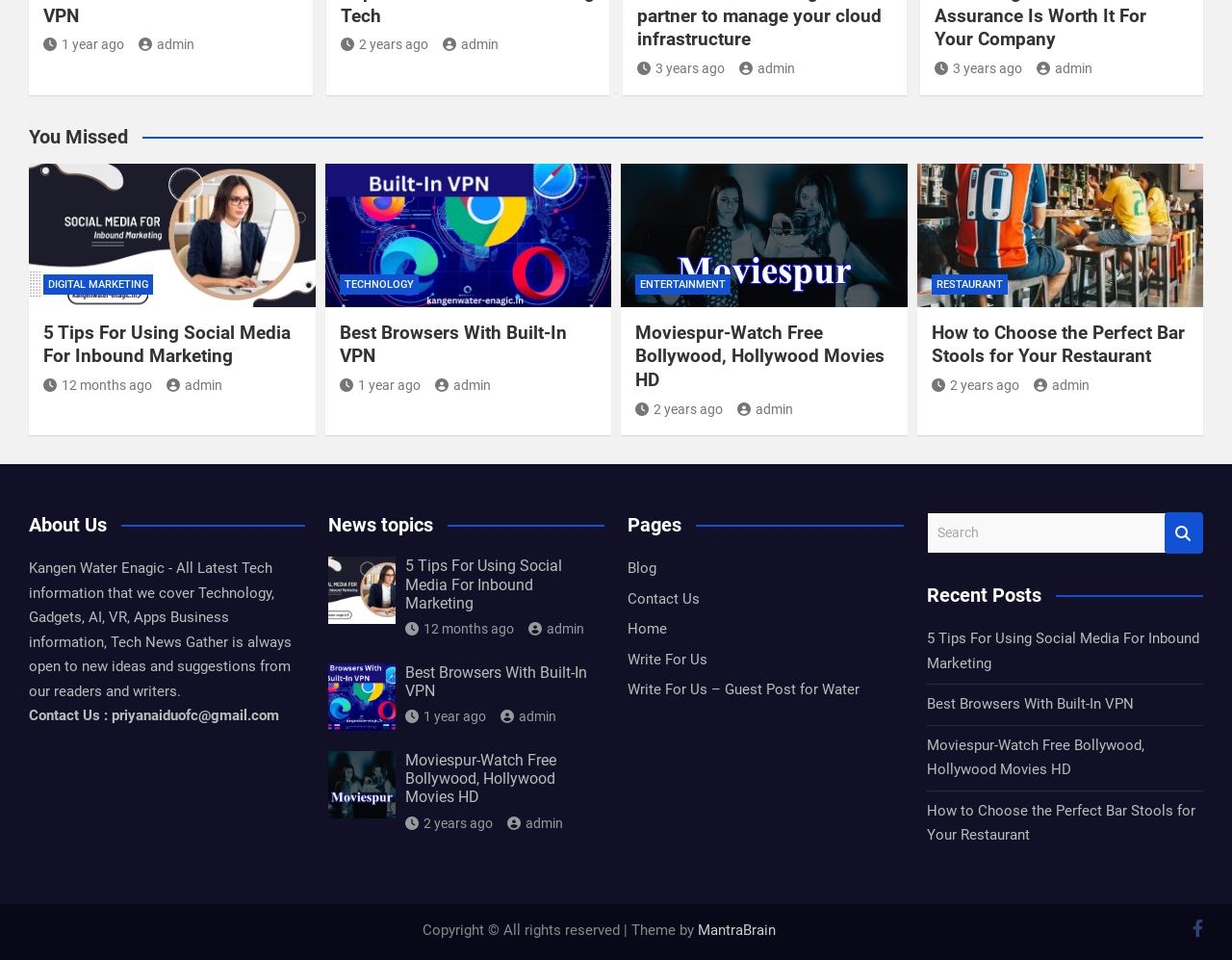Pinpoint the bounding box coordinates of the clickable element needed to complete the instruction: "View the 'About Us' page". The coordinates should be provided as four float numbers between 0 and 1: [left, top, right, bottom].

[0.023, 0.534, 0.248, 0.56]